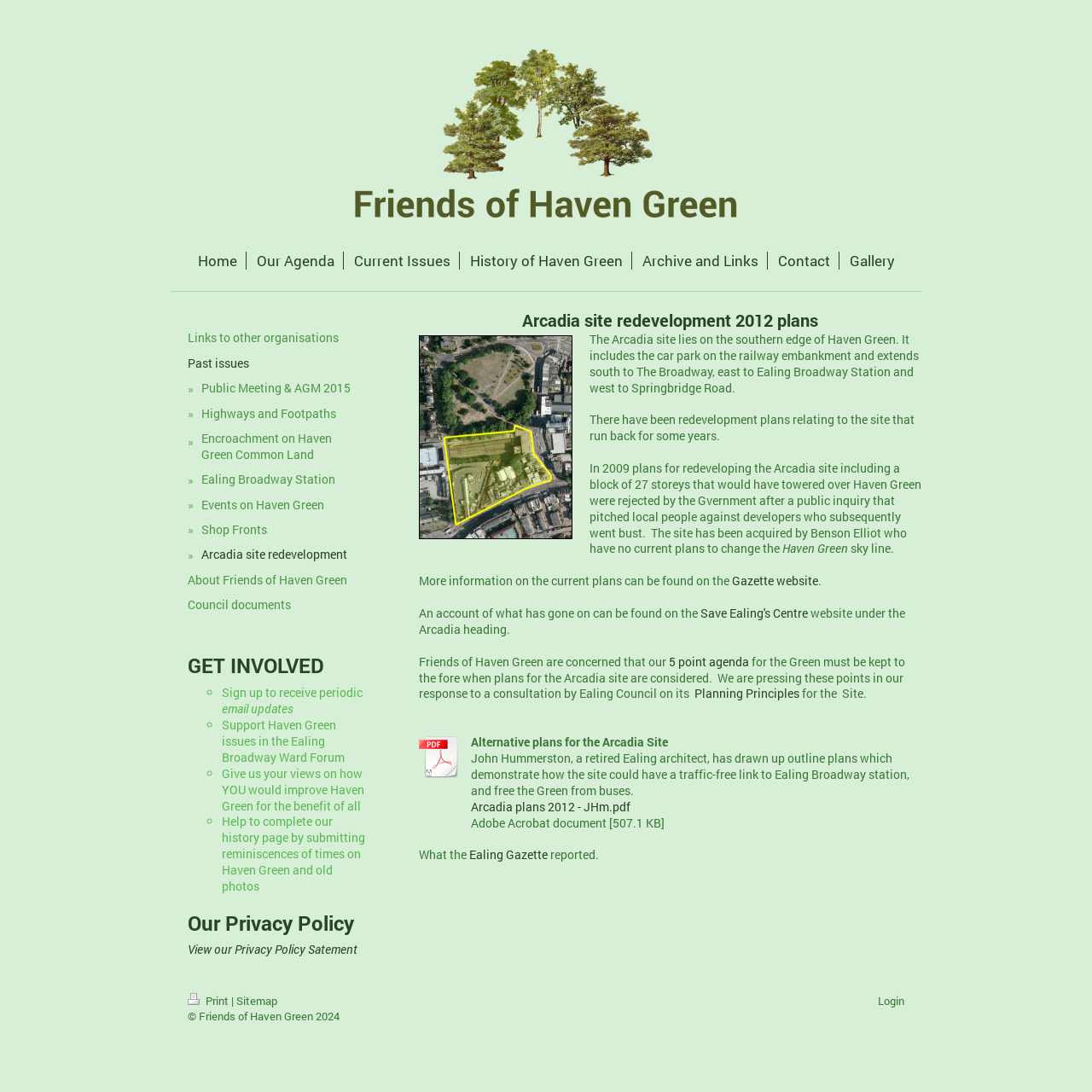Examine the screenshot and answer the question in as much detail as possible: What is the name of the website where more information on the current plans can be found?

The webpage mentions that more information on the current plans can be found on the Gazette website, which is linked from the webpage.